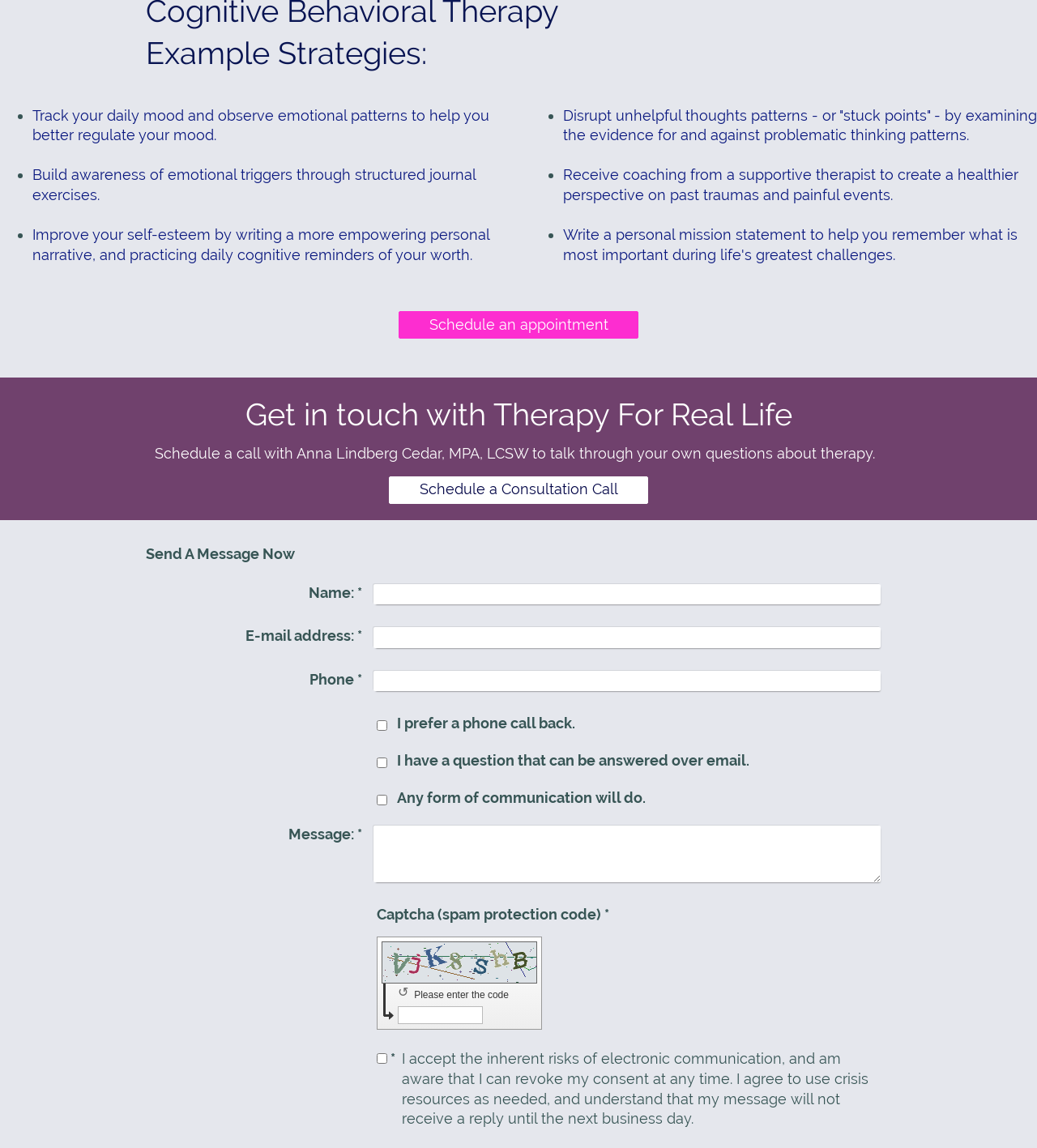Can you find the bounding box coordinates for the element that needs to be clicked to execute this instruction: "Enter your name"? The coordinates should be given as four float numbers between 0 and 1, i.e., [left, top, right, bottom].

[0.36, 0.509, 0.849, 0.527]